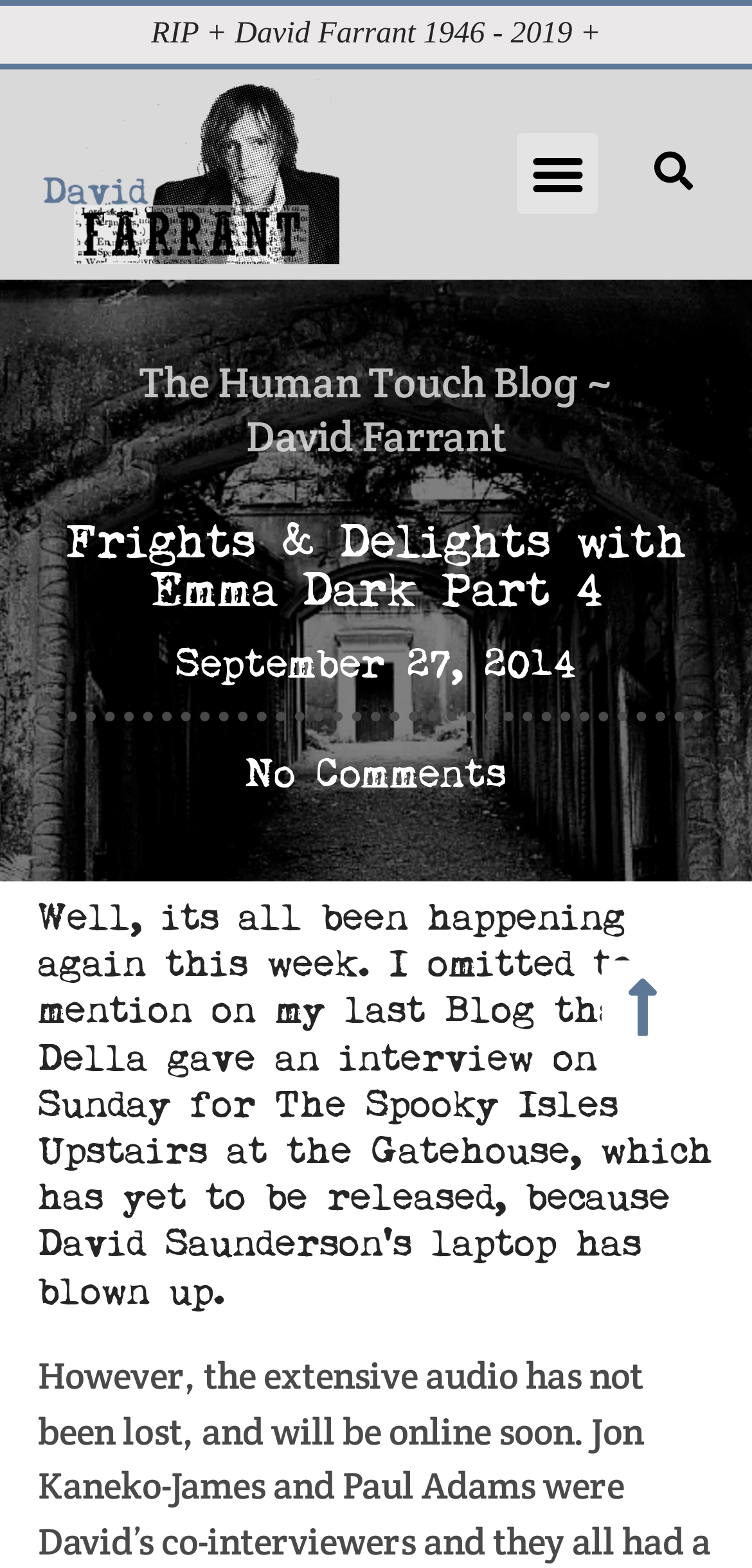Please respond to the question with a concise word or phrase:
What is the name of the publication where the interview will be released?

The Spooky Isles